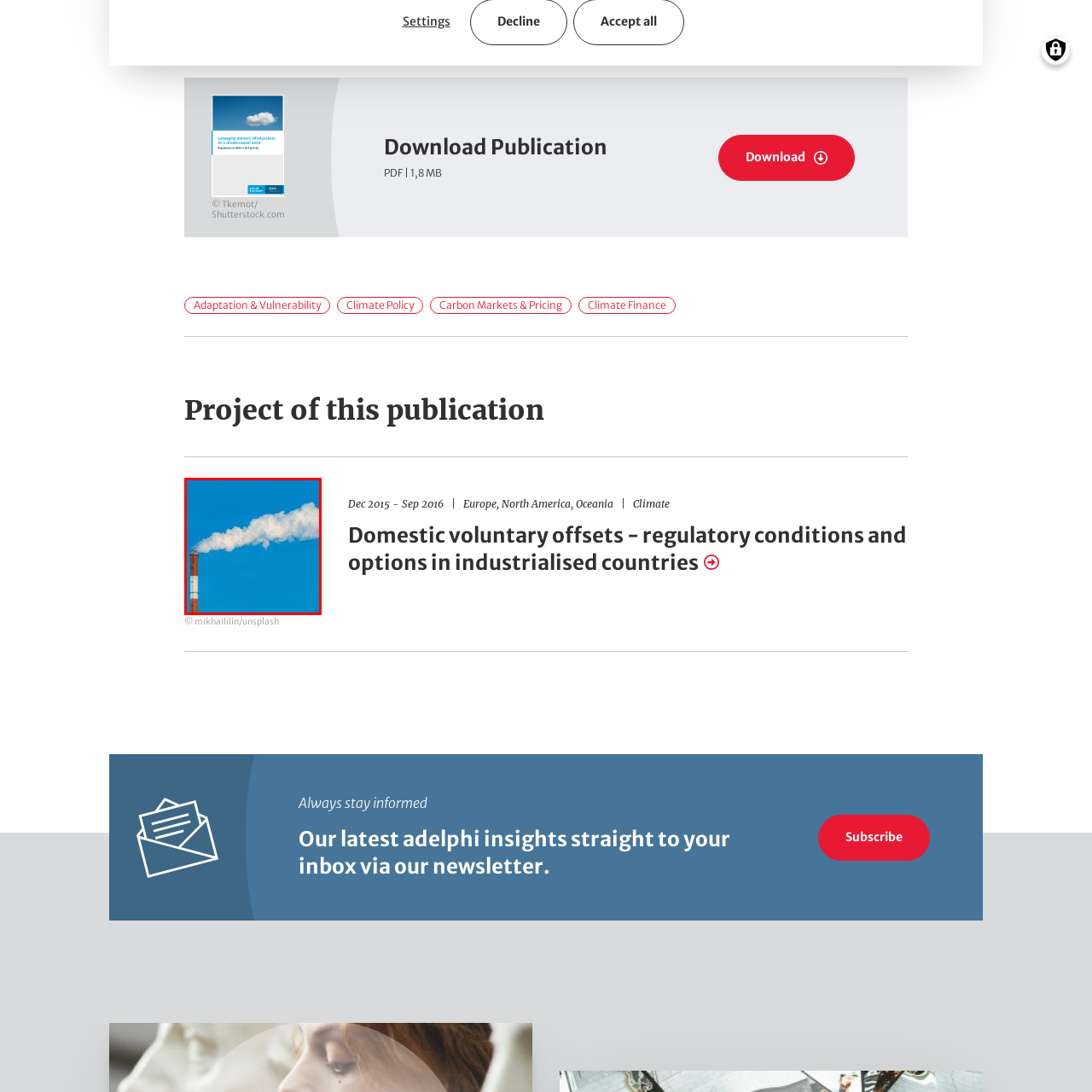Describe in detail the portion of the image that is enclosed within the red boundary.

The image depicts a prominent industrial smokestack with a vivid blue sky as the backdrop. Thick white smoke billows from the top, contrasting sharply against the clear sky. This imagery highlights themes of industrial activity and the environmental impact of emissions, often associated with discussions around climate change and air quality. Such visuals are critical in understanding the implications of energy production and usage, and they connect to broader topics like climate policy and environmental regulations. The photograph is credited to the photographer mikhaililin on Unsplash, emphasizing the visual’s relevance in discussions on environmental issues.